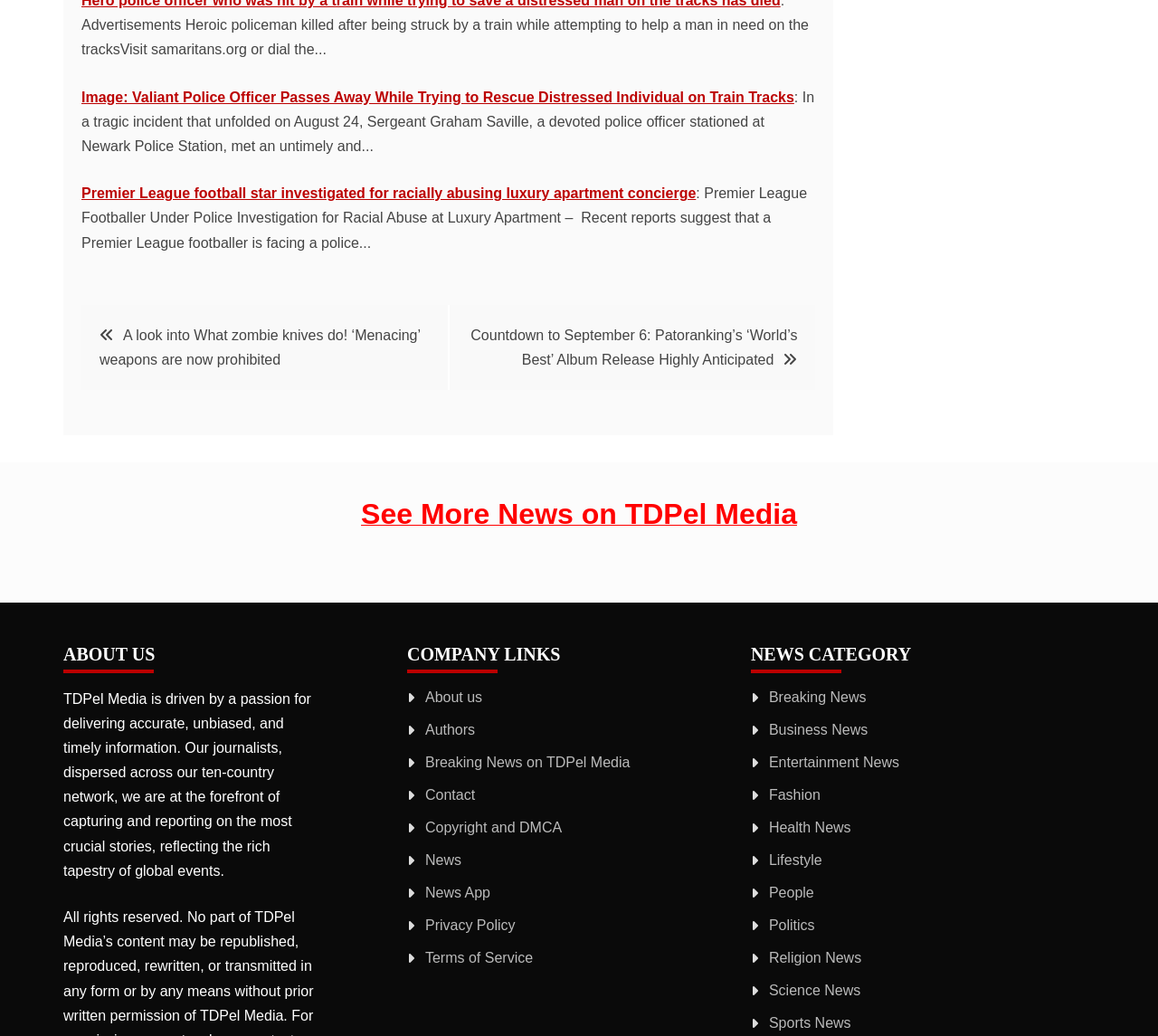Please identify the bounding box coordinates of the clickable area that will fulfill the following instruction: "Read about a tragic incident involving a police officer". The coordinates should be in the format of four float numbers between 0 and 1, i.e., [left, top, right, bottom].

[0.07, 0.086, 0.703, 0.148]